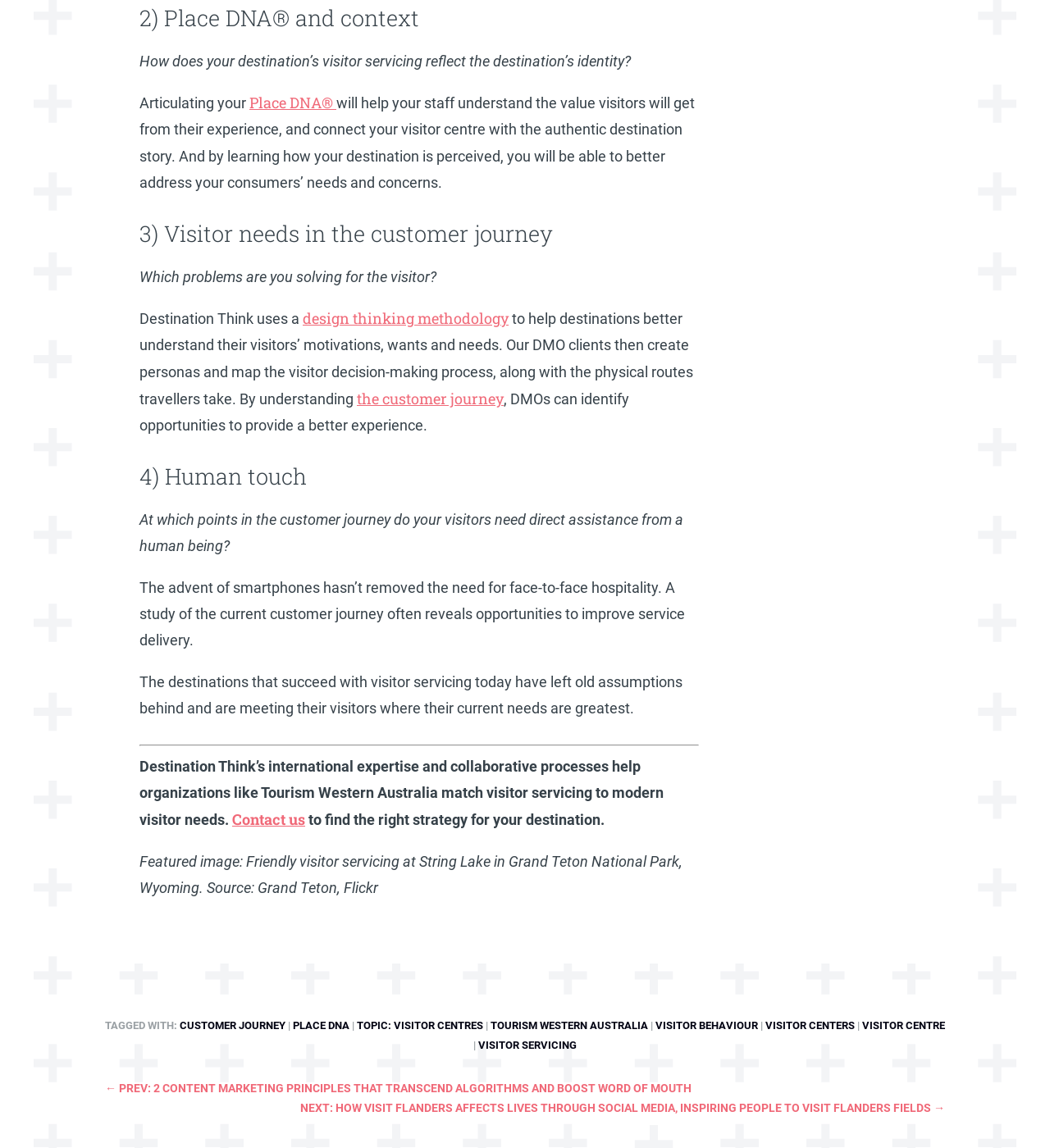Please use the details from the image to answer the following question comprehensively:
What is the role of visitor servicing in destinations?

The webpage suggests that successful destinations have left old assumptions behind and are meeting their visitors where their current needs are greatest, implying that visitor servicing plays a crucial role in meeting modern visitor needs.